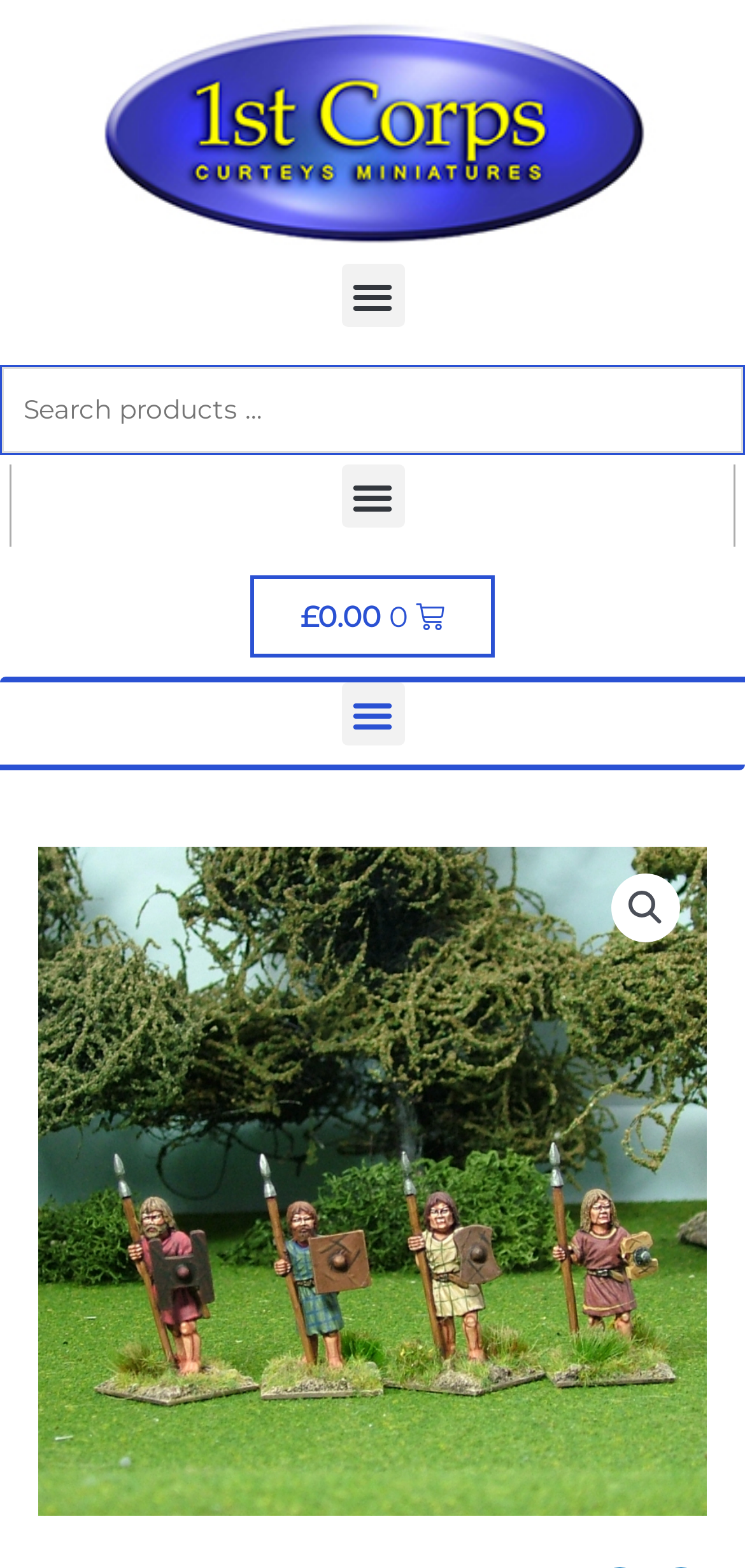What are the two quantity adjustment options?
Please provide a comprehensive answer based on the contents of the image.

The two quantity adjustment options can be found in the static text elements with the text 'Minus Quantity' and 'Plus Quantity' which are used to adjust the quantity of the product.